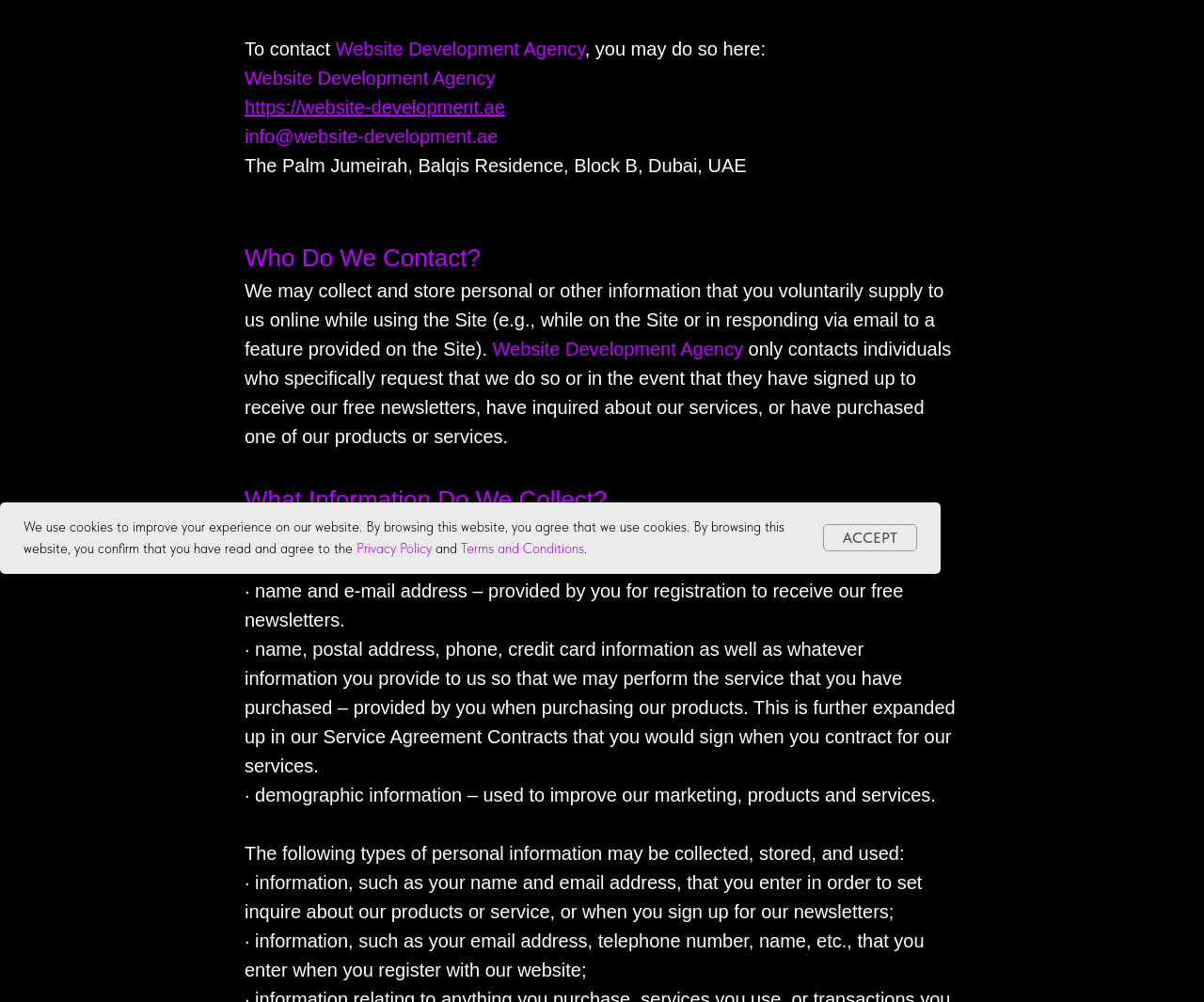Identify the bounding box of the UI component described as: "info@website-development.ae".

[0.203, 0.125, 0.414, 0.146]